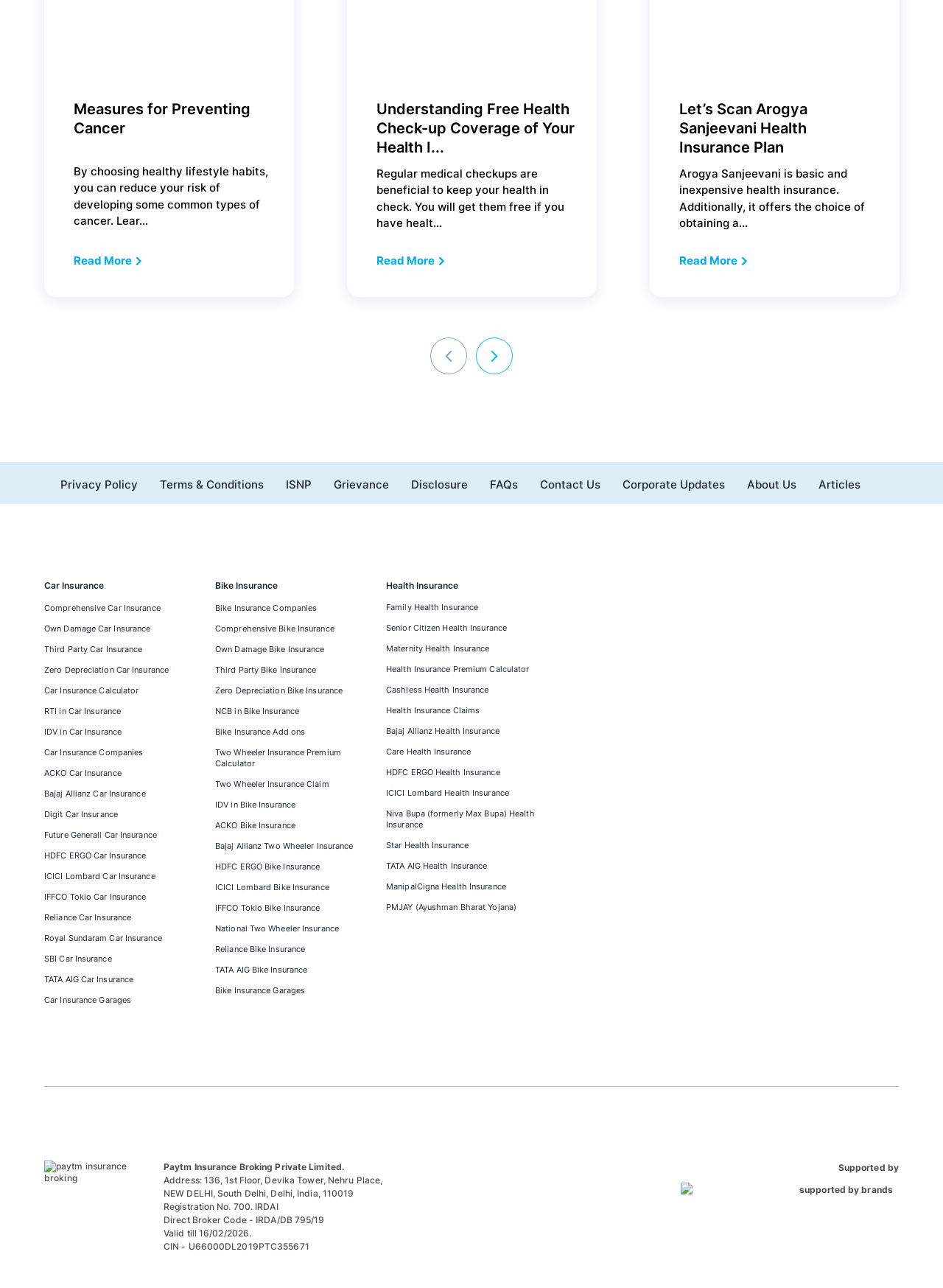Identify and provide the bounding box coordinates of the UI element described: "Information Services". The coordinates should be formatted as [left, top, right, bottom], with each number being a float between 0 and 1.

None